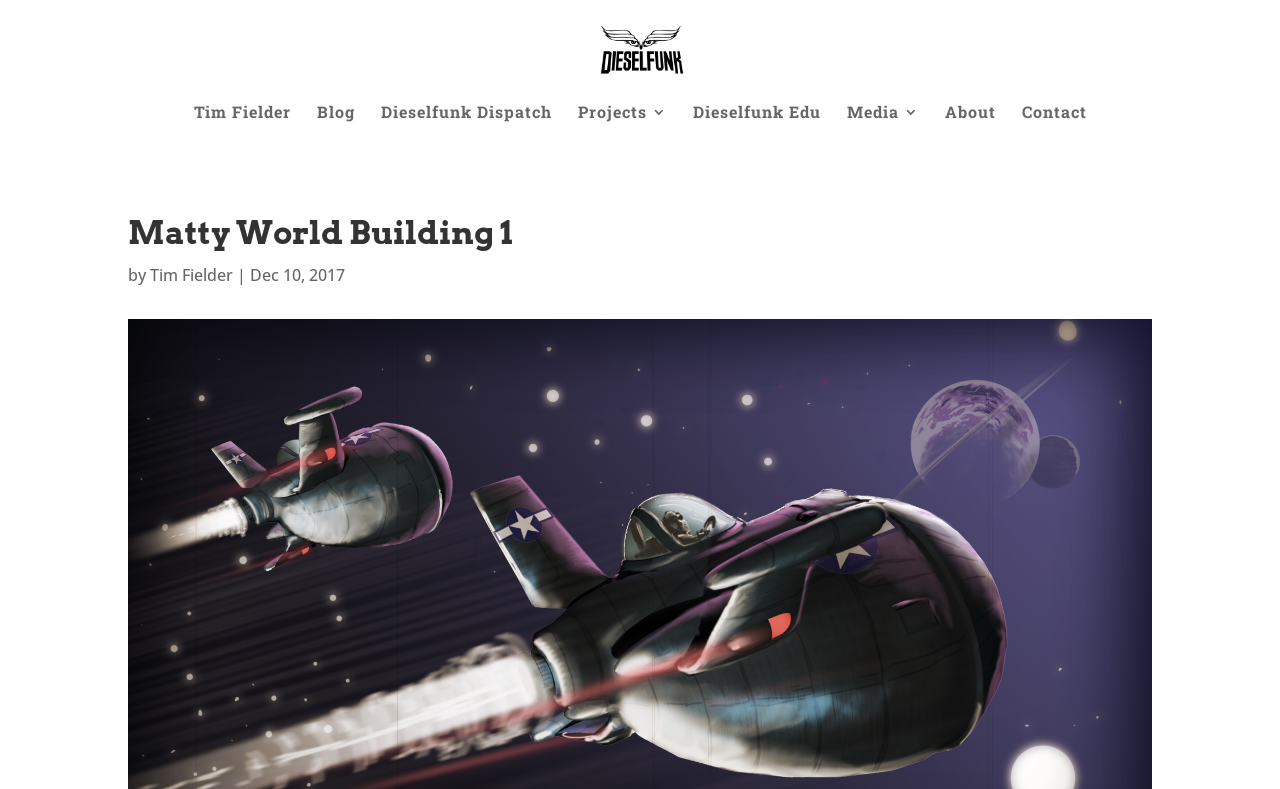What is the main topic of the webpage?
Using the visual information from the image, give a one-word or short-phrase answer.

Matty World Building